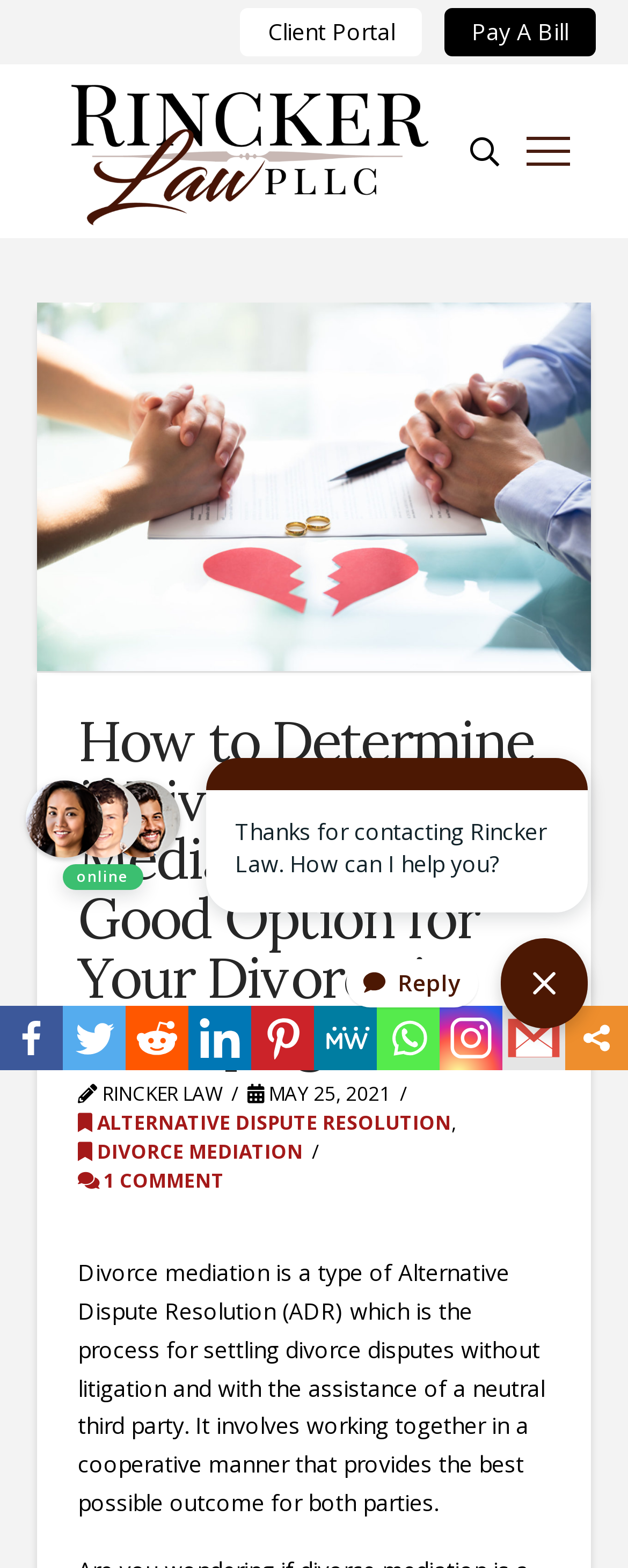Determine the bounding box coordinates of the section to be clicked to follow the instruction: "Click the Client Portal link". The coordinates should be given as four float numbers between 0 and 1, formatted as [left, top, right, bottom].

[0.383, 0.005, 0.672, 0.036]